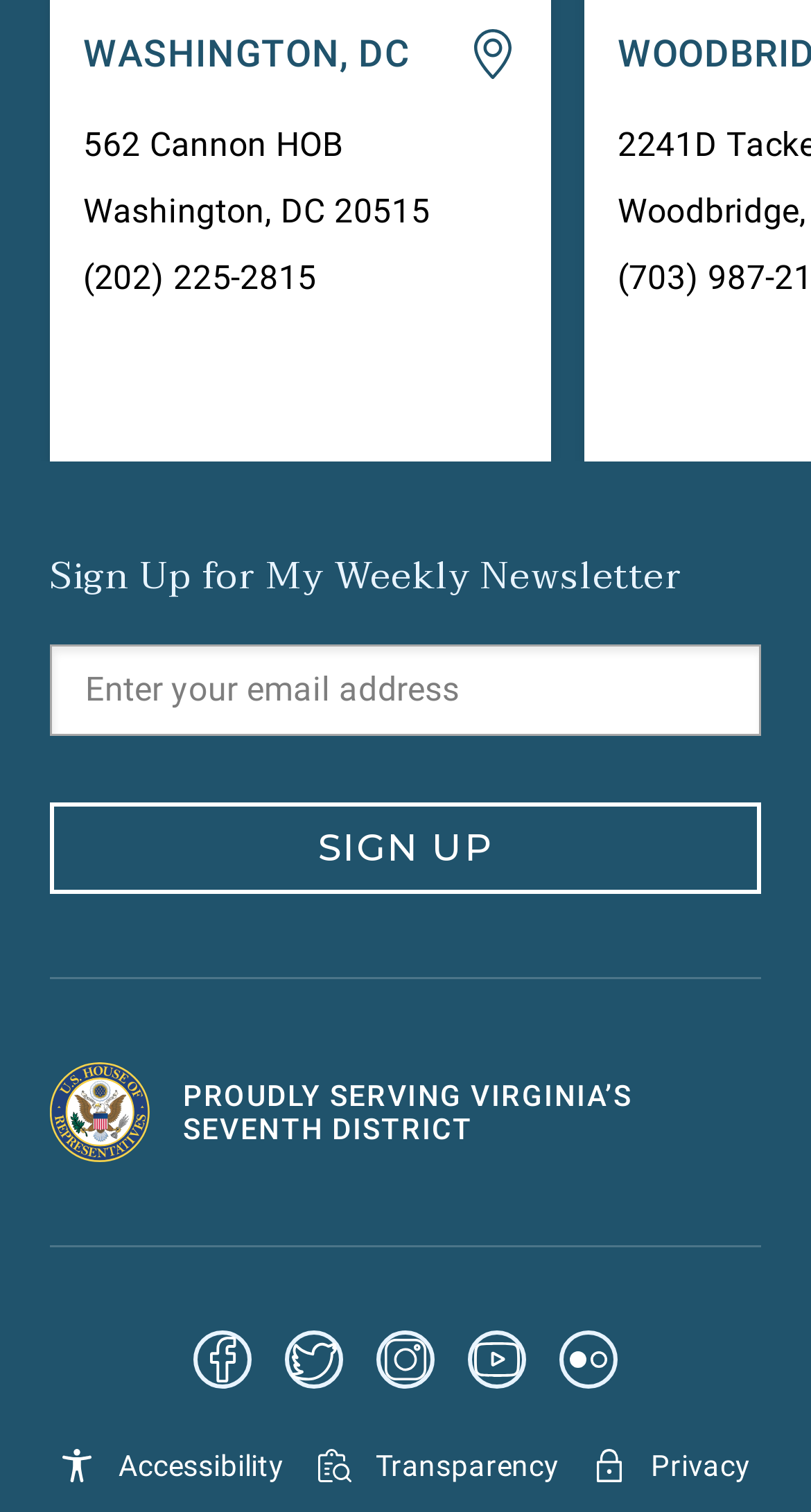What is the location mentioned at the top?
Use the information from the image to give a detailed answer to the question.

I found the location 'WASHINGTON, DC' at the top of the webpage, which is a static text element with a bounding box coordinate of [0.103, 0.021, 0.507, 0.049].